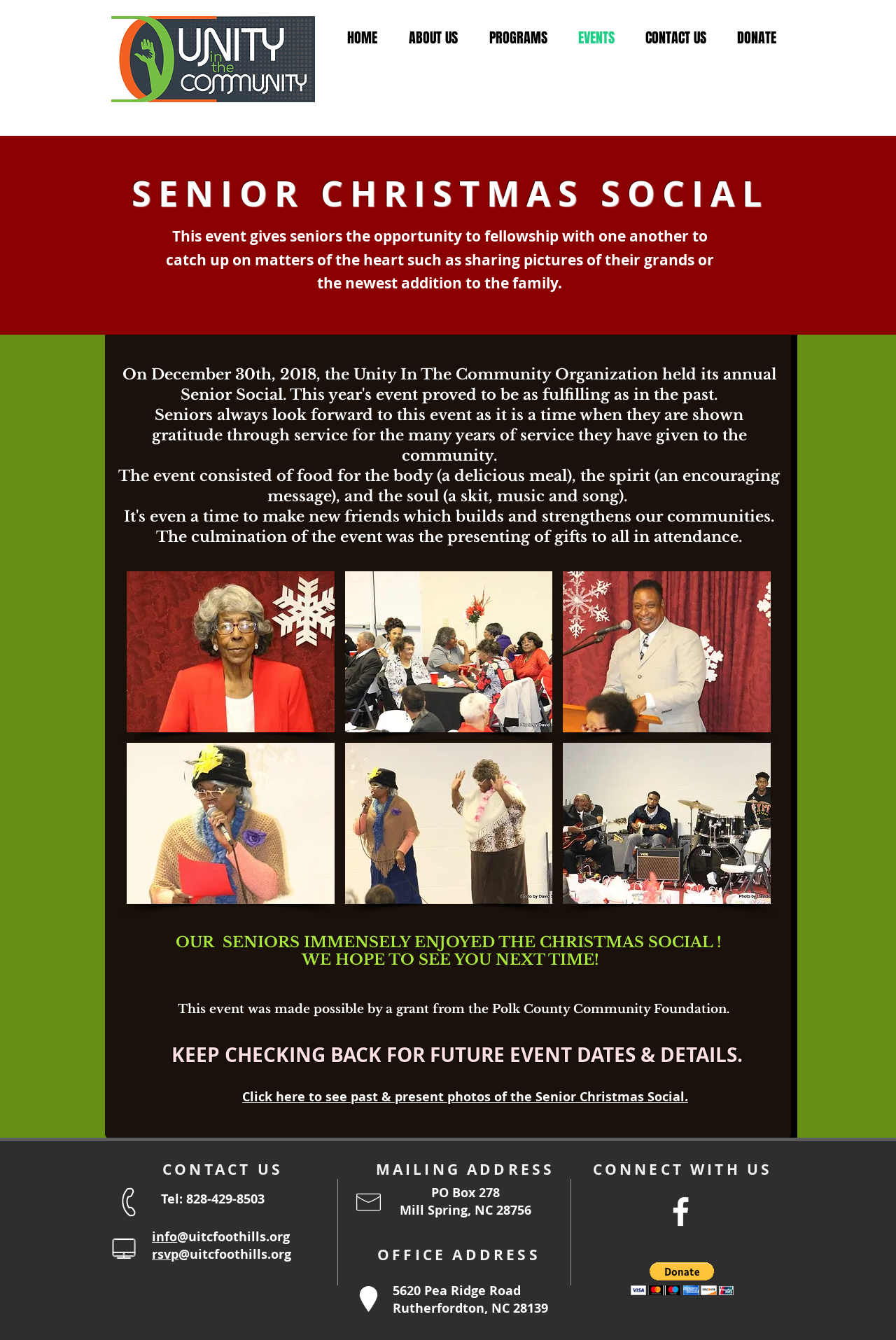Using the provided element description "DONATE", determine the bounding box coordinates of the UI element.

[0.805, 0.012, 0.884, 0.045]